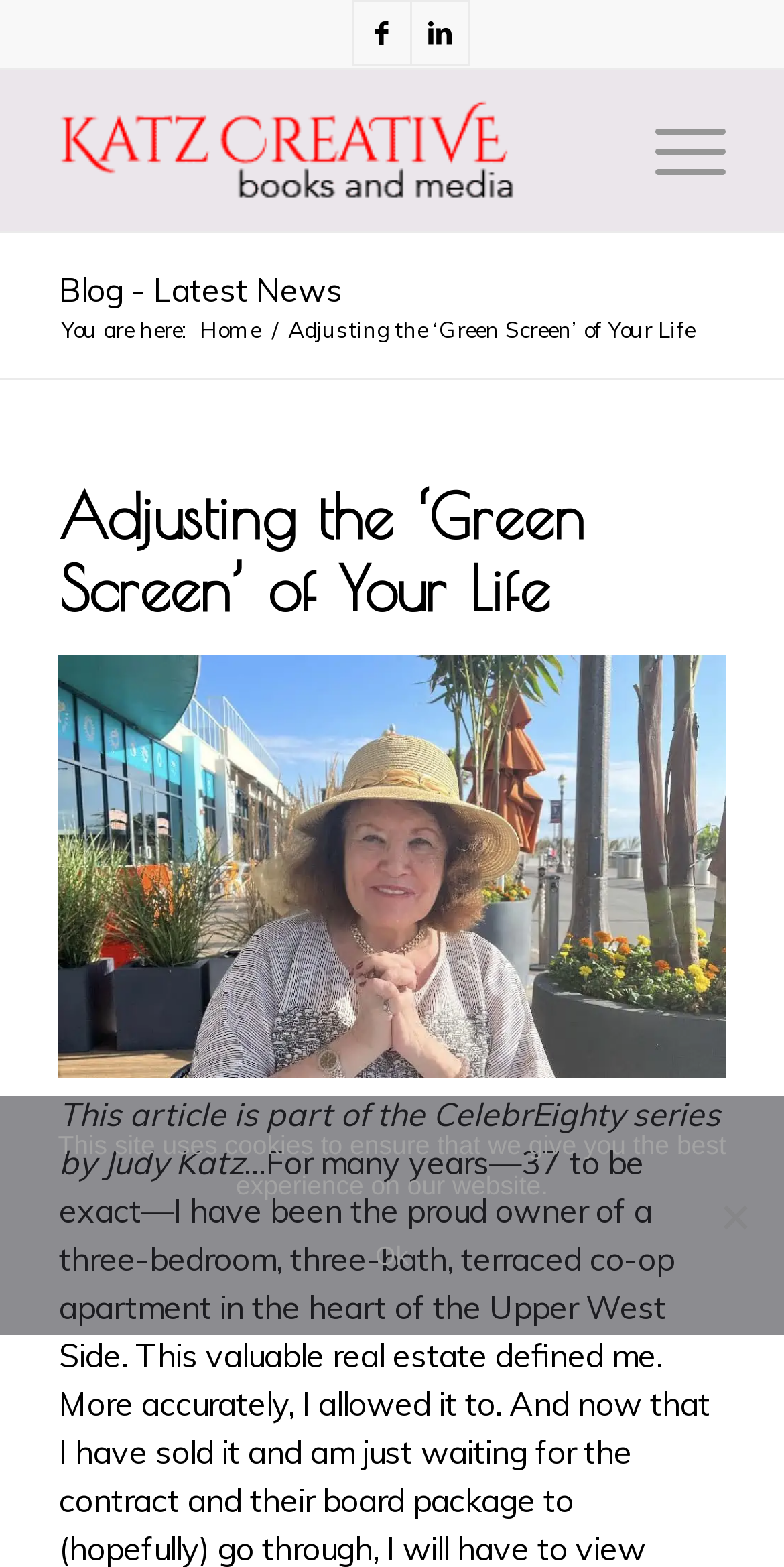Bounding box coordinates must be specified in the format (top-left x, top-left y, bottom-right x, bottom-right y). All values should be floating point numbers between 0 and 1. What are the bounding box coordinates of the UI element described as: Blog - Latest News

[0.075, 0.172, 0.437, 0.198]